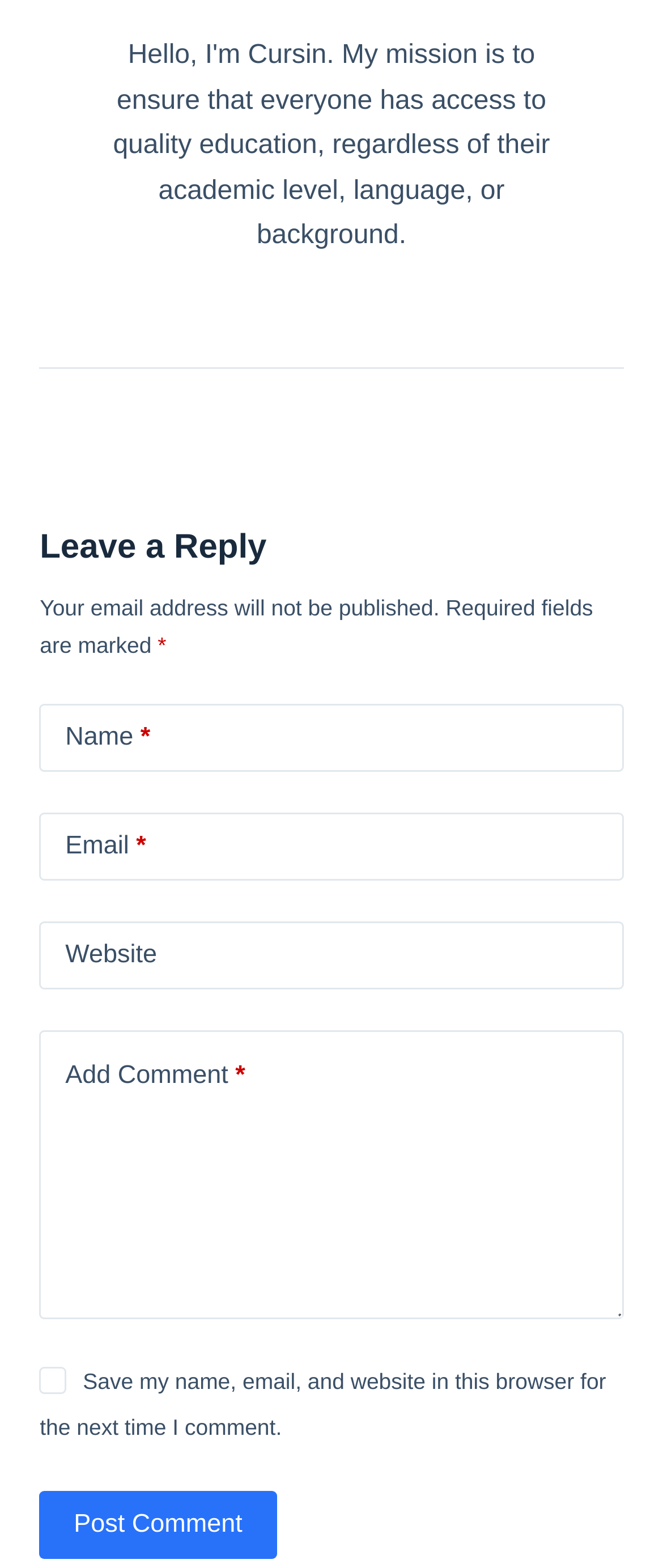Determine the bounding box coordinates for the UI element with the following description: "Post Comment". The coordinates should be four float numbers between 0 and 1, represented as [left, top, right, bottom].

[0.06, 0.526, 0.417, 0.569]